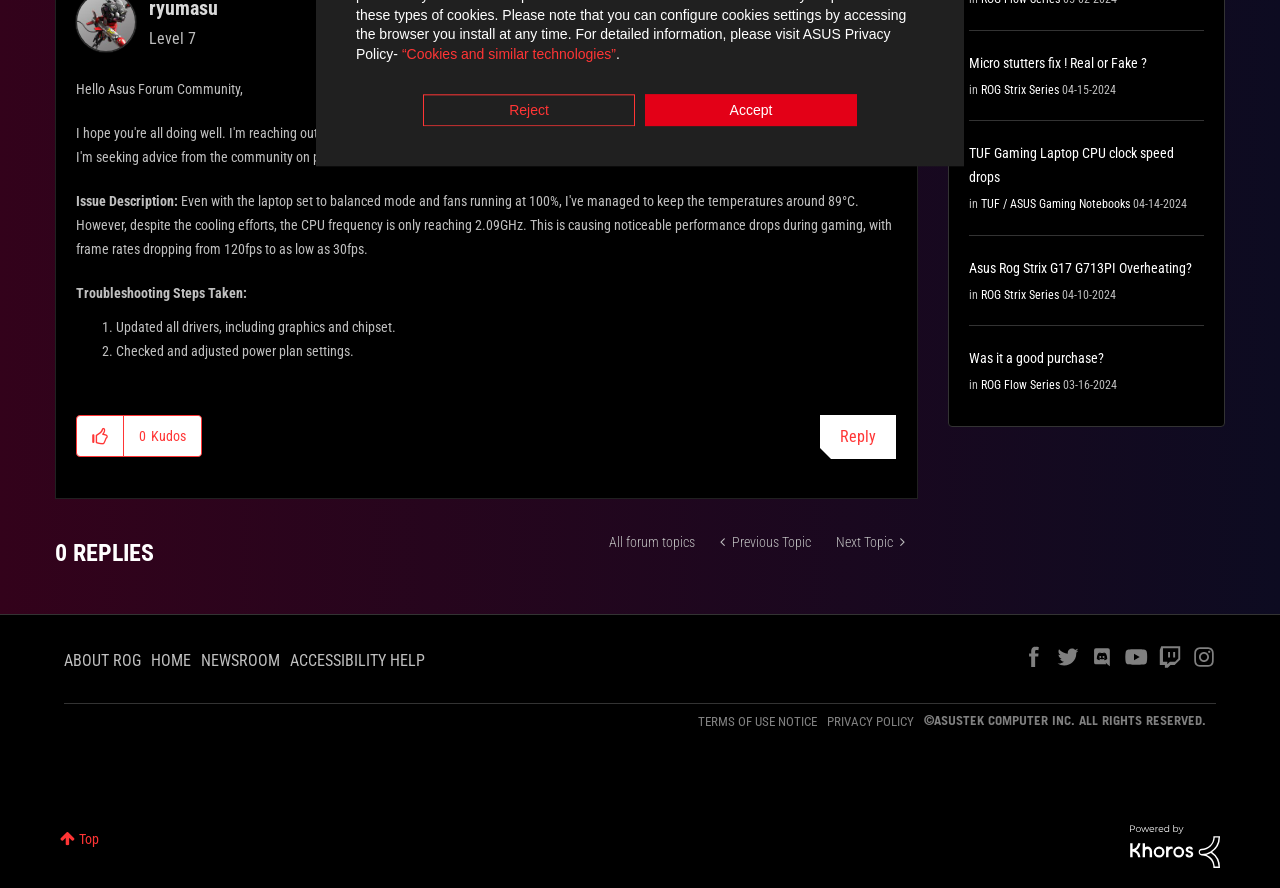Locate the bounding box of the user interface element based on this description: "“Cookies and similar technologies”".

[0.314, 0.052, 0.481, 0.07]